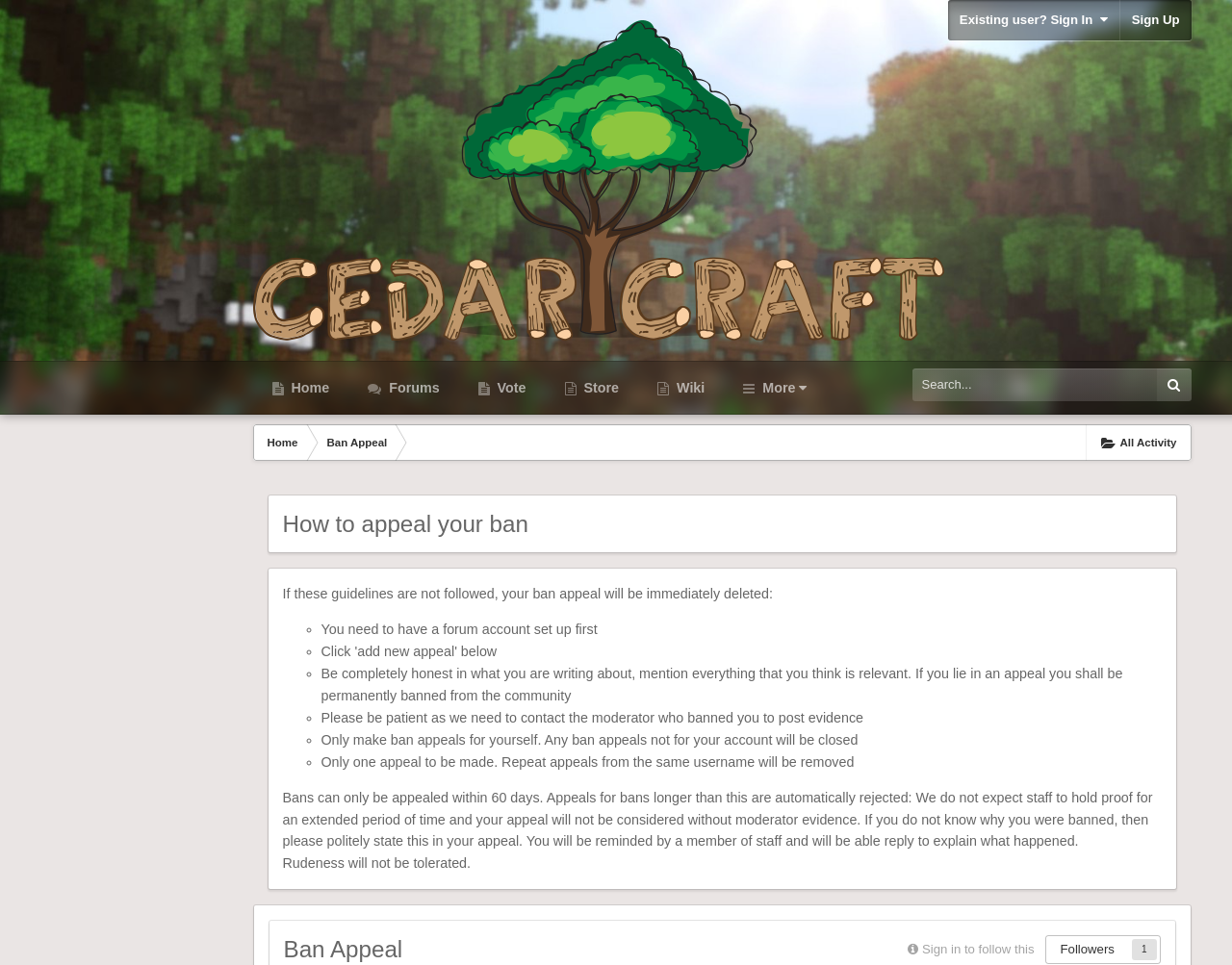Using the provided element description, identify the bounding box coordinates as (top-left x, top-left y, bottom-right x, bottom-right y). Ensure all values are between 0 and 1. Description: Sign in to follow this

[0.748, 0.976, 0.839, 0.991]